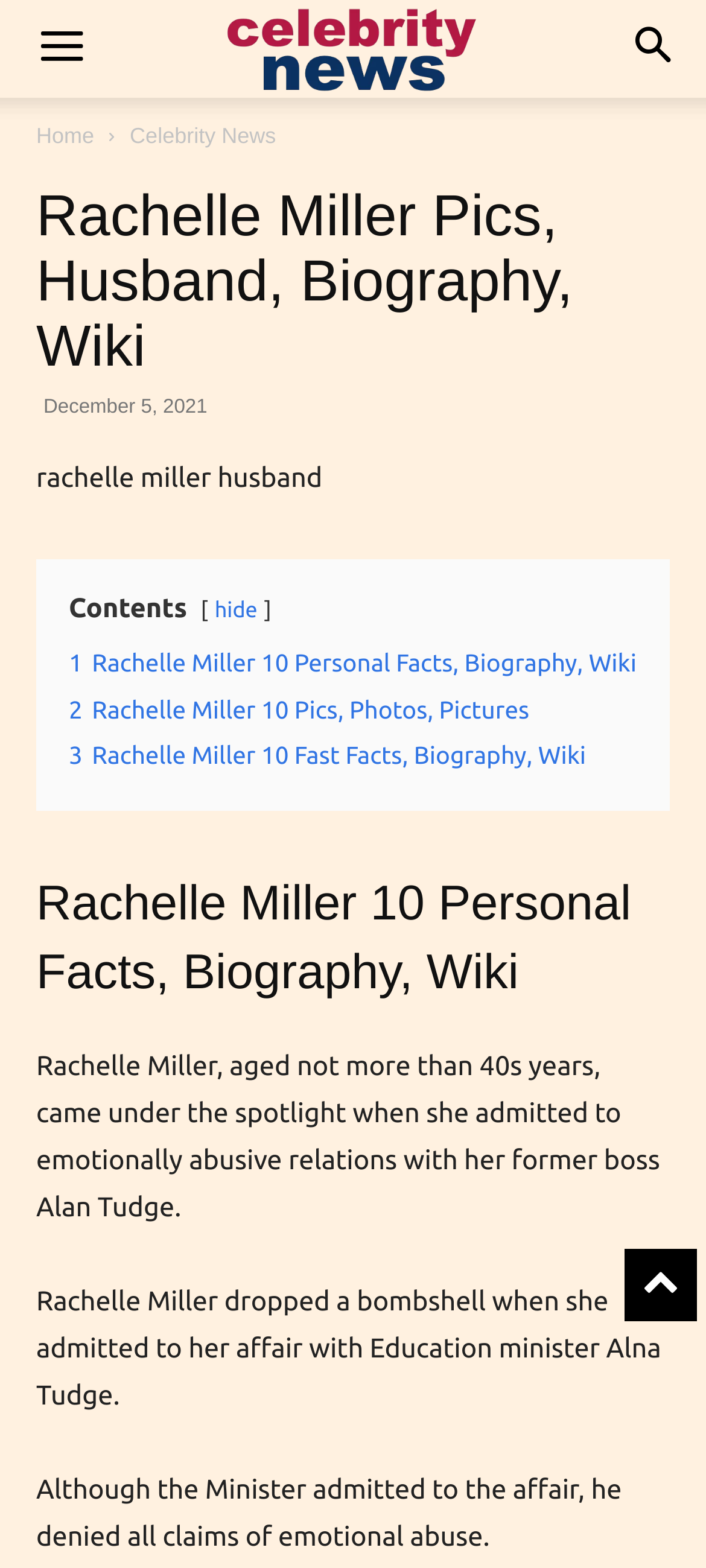Please provide the bounding box coordinates for the element that needs to be clicked to perform the instruction: "Read Rachelle Miller's biography". The coordinates must consist of four float numbers between 0 and 1, formatted as [left, top, right, bottom].

[0.097, 0.413, 0.902, 0.432]